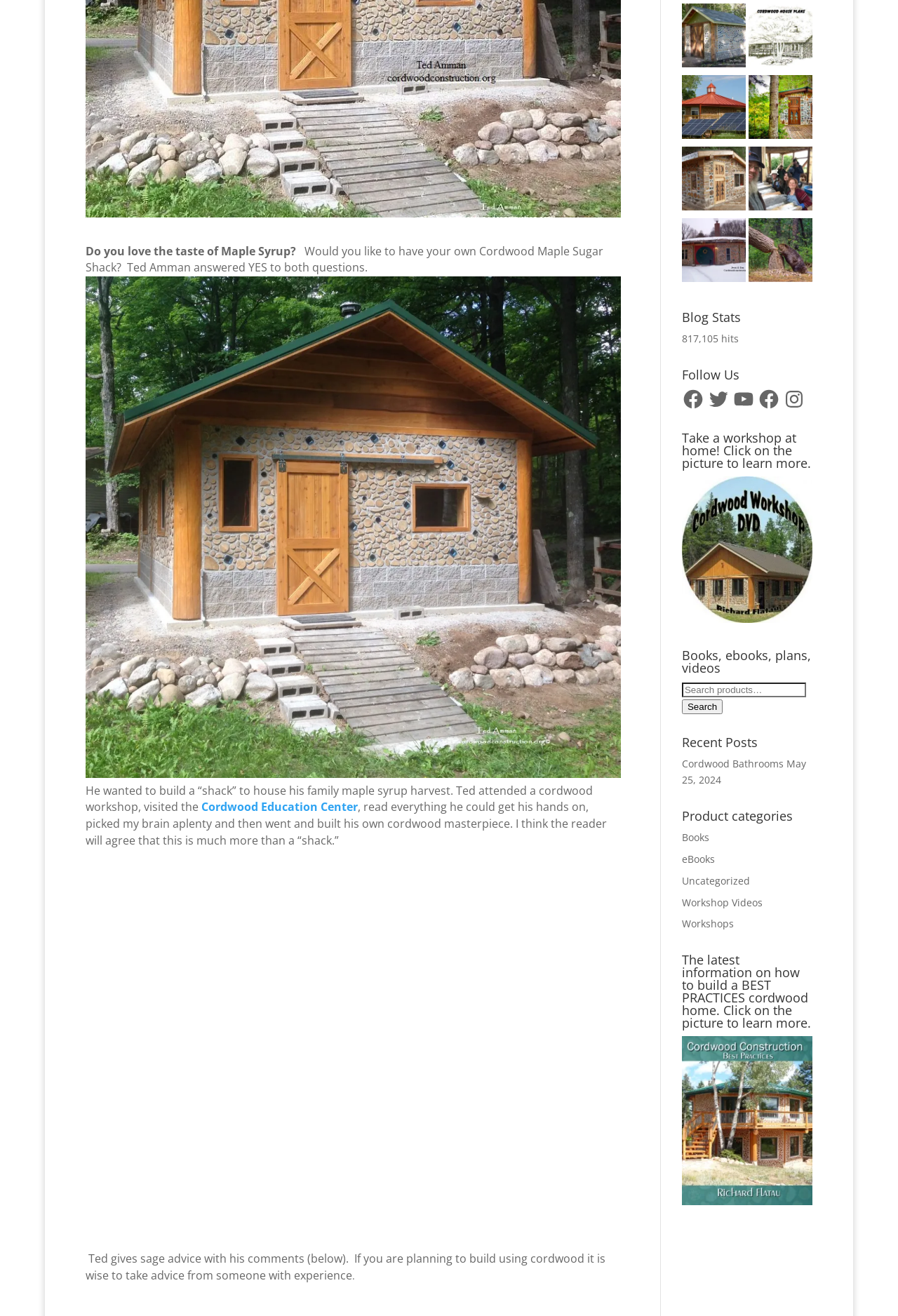Using the description "Our Story", locate and provide the bounding box of the UI element.

None